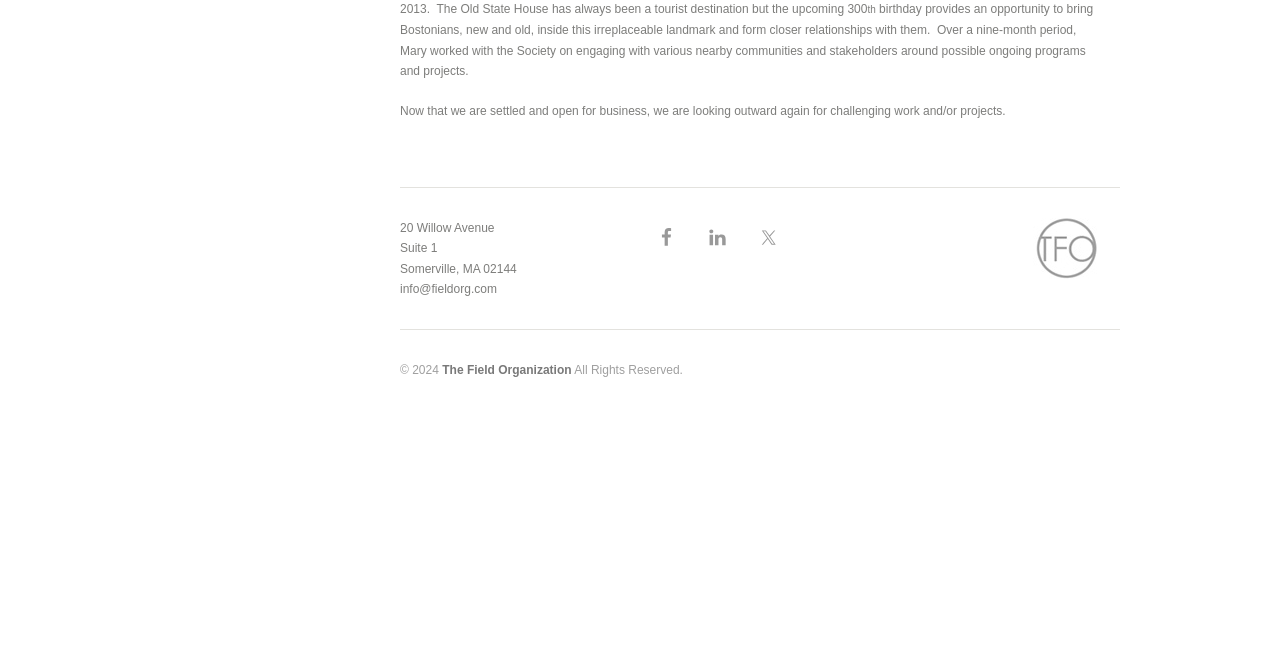Bounding box coordinates are specified in the format (top-left x, top-left y, bottom-right x, bottom-right y). All values are floating point numbers bounded between 0 and 1. Please provide the bounding box coordinate of the region this sentence describes: The Field Organization

[0.345, 0.556, 0.447, 0.578]